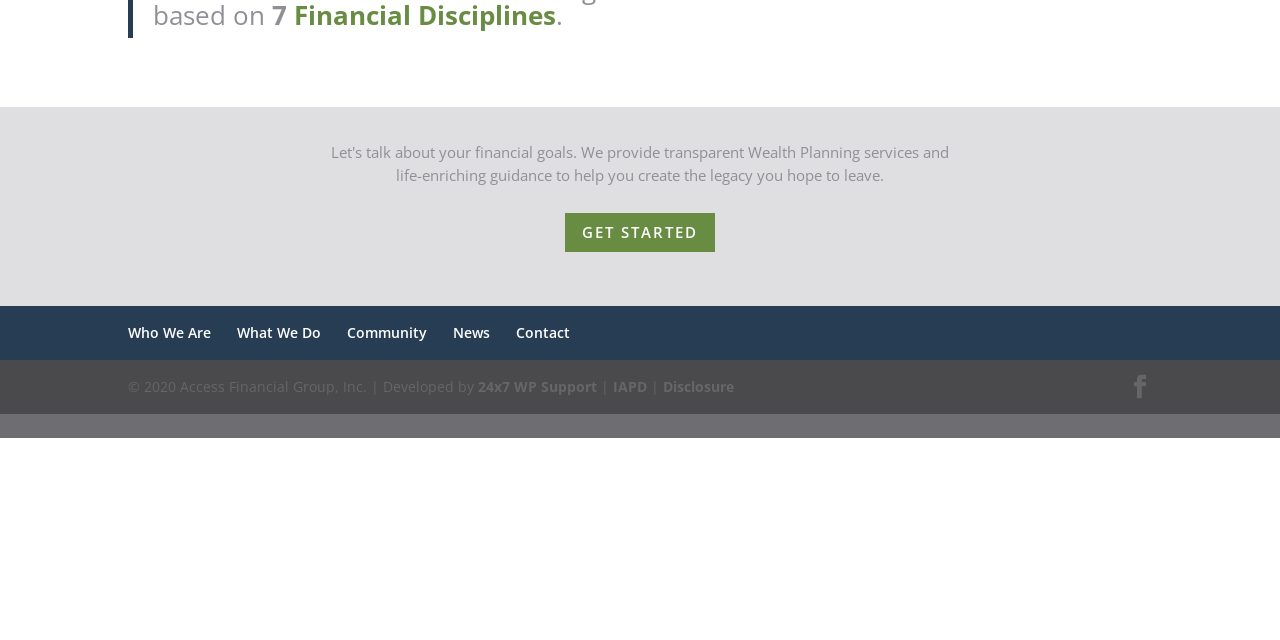Predict the bounding box coordinates of the UI element that matches this description: "Who We Are". The coordinates should be in the format [left, top, right, bottom] with each value between 0 and 1.

[0.1, 0.505, 0.165, 0.535]